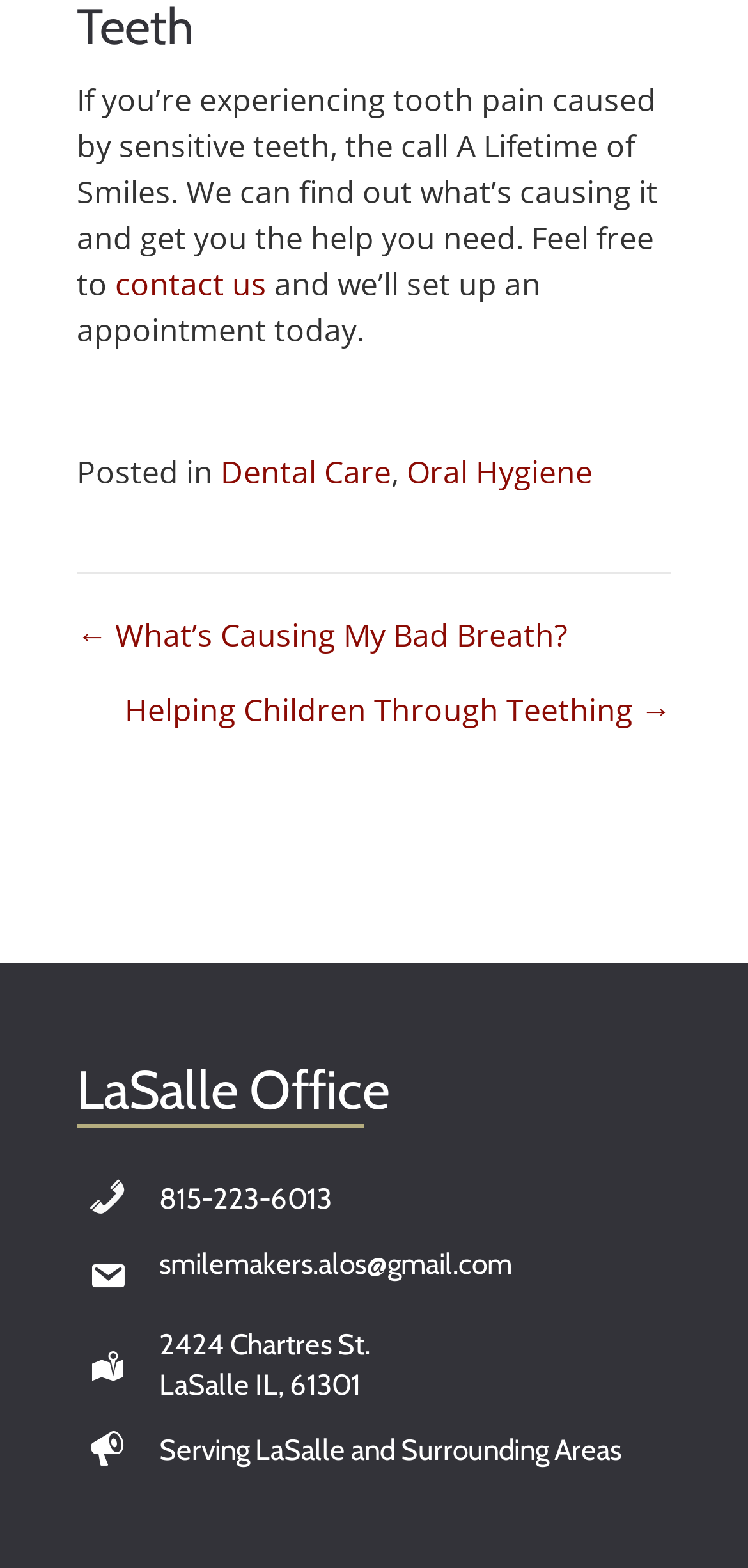Please determine the bounding box of the UI element that matches this description: contact us. The coordinates should be given as (top-left x, top-left y, bottom-right x, bottom-right y), with all values between 0 and 1.

[0.154, 0.168, 0.356, 0.195]